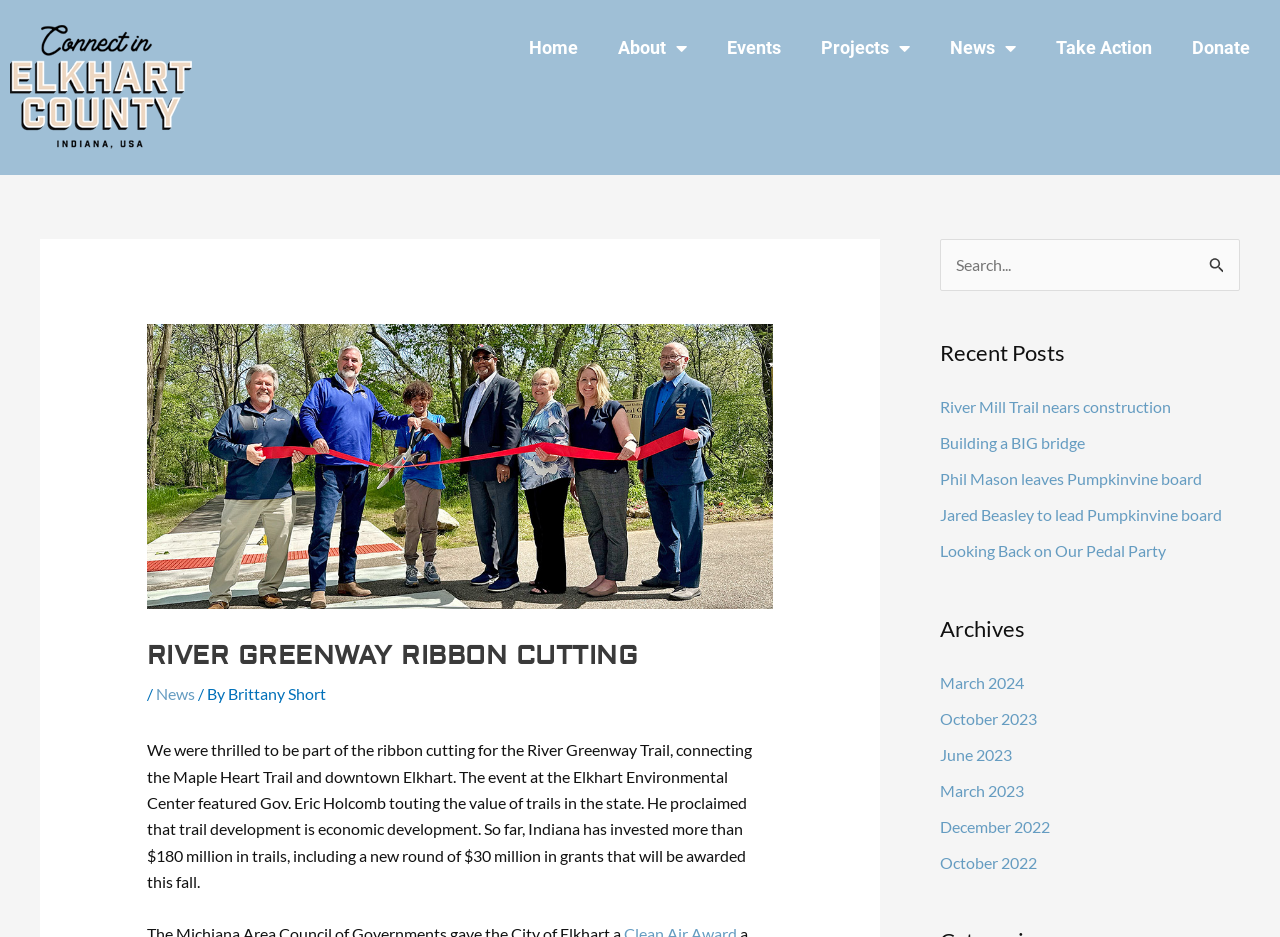Find the bounding box coordinates for the element that must be clicked to complete the instruction: "Go to Home page". The coordinates should be four float numbers between 0 and 1, indicated as [left, top, right, bottom].

None